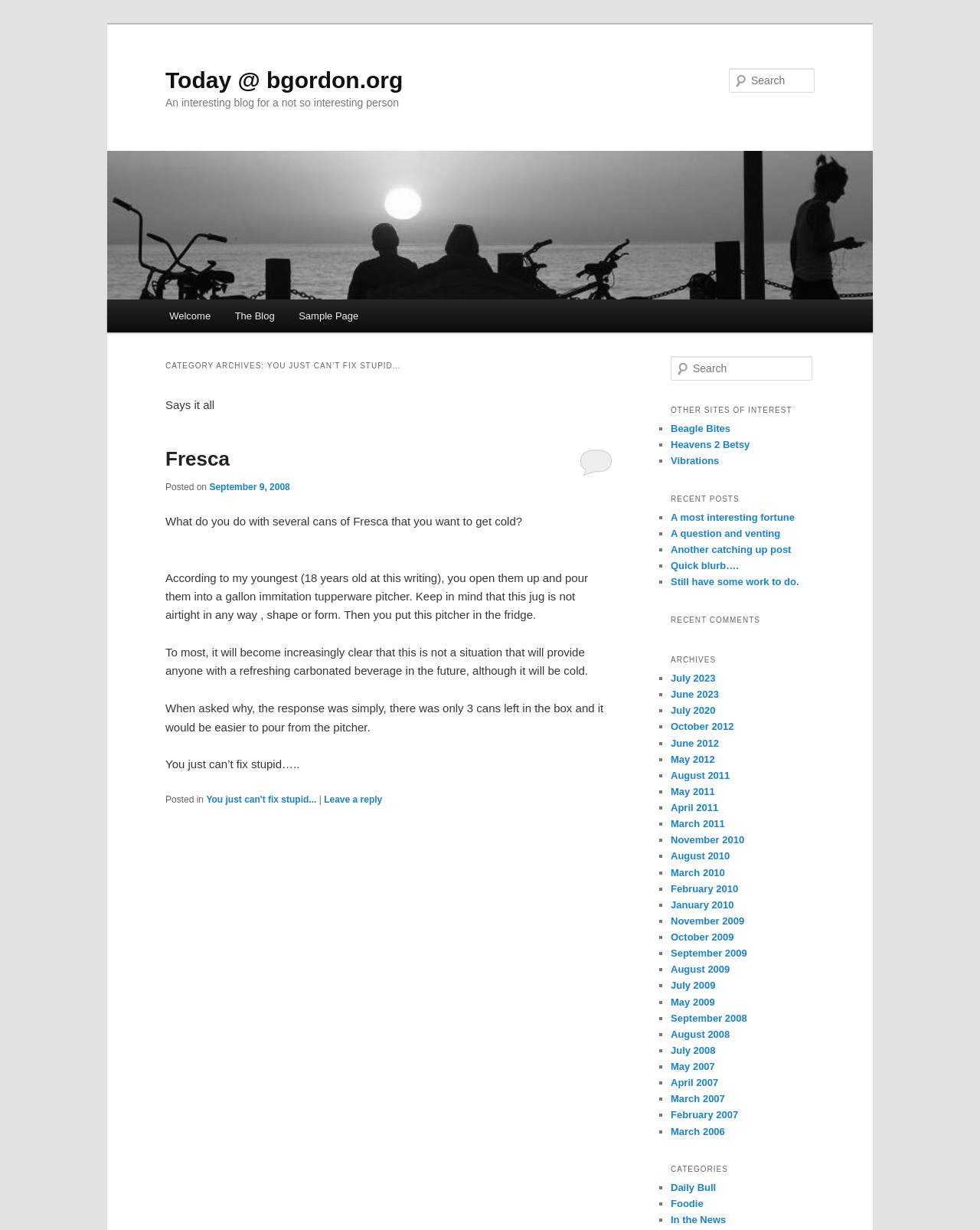Determine the bounding box coordinates of the region that needs to be clicked to achieve the task: "Read the recent post 'A most interesting fortune'".

[0.684, 0.416, 0.811, 0.425]